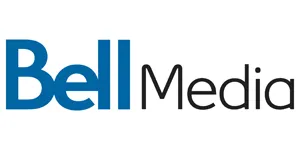What is the name of the journalist associated with CFAX?
Based on the screenshot, provide a one-word or short-phrase response.

Ian Jessop